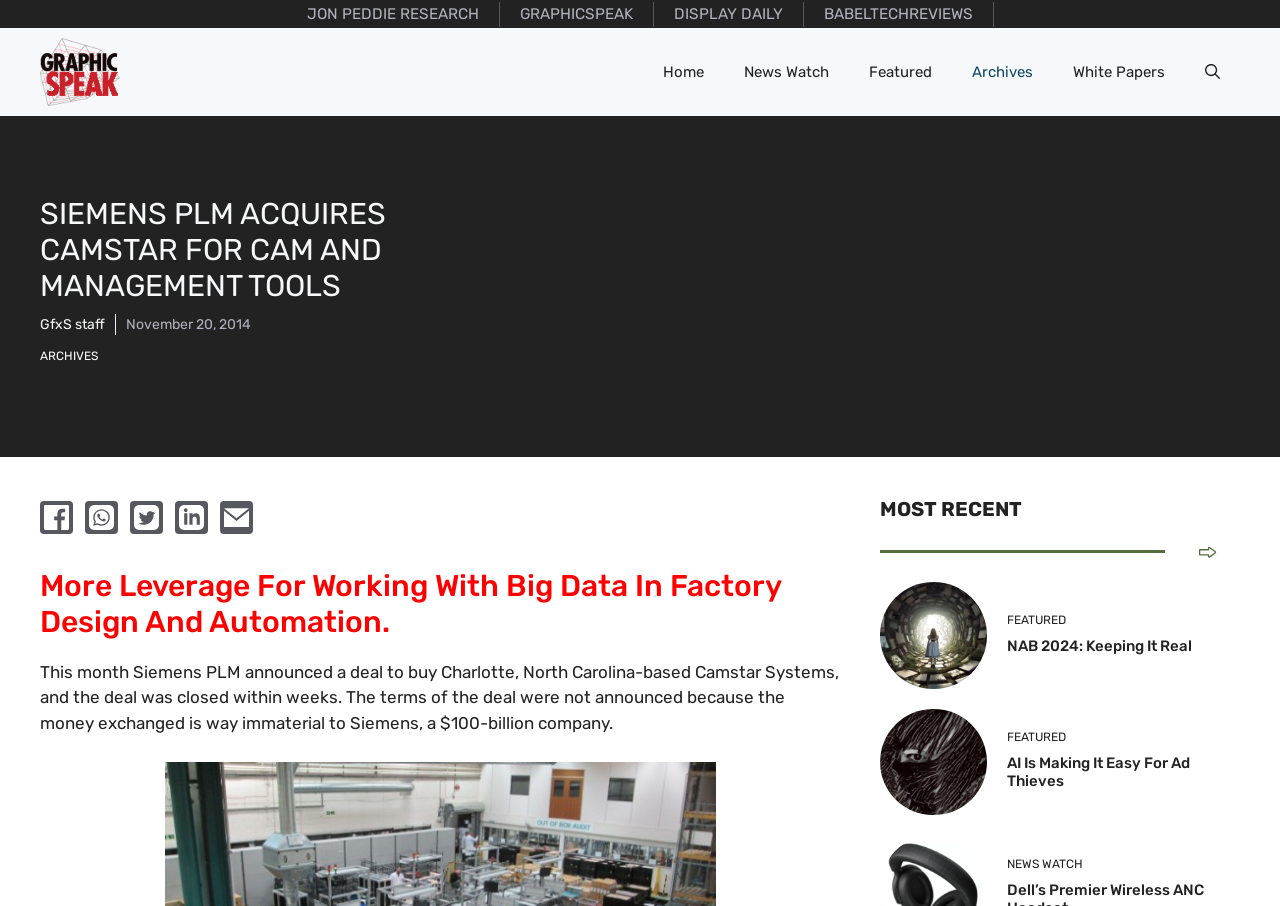What is the category of the article 'SIEMENS PLM ACQUIRES CAMSTAR FOR CAM AND MANAGEMENT TOOLS'?
Refer to the image and answer the question using a single word or phrase.

News Watch